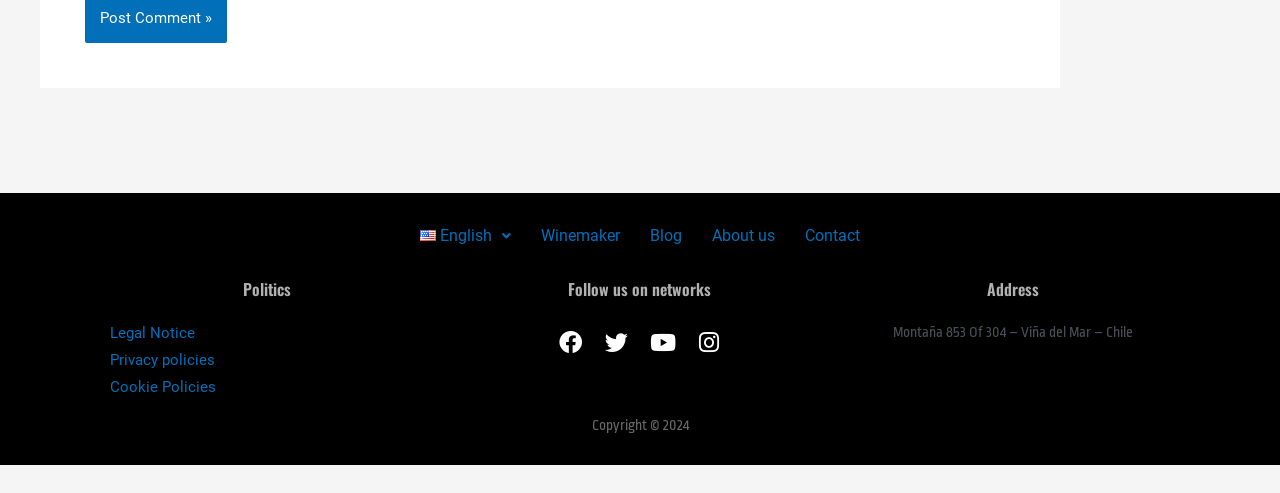Where is the website's address located?
Provide a concise answer using a single word or phrase based on the image.

Viña del Mar, Chile